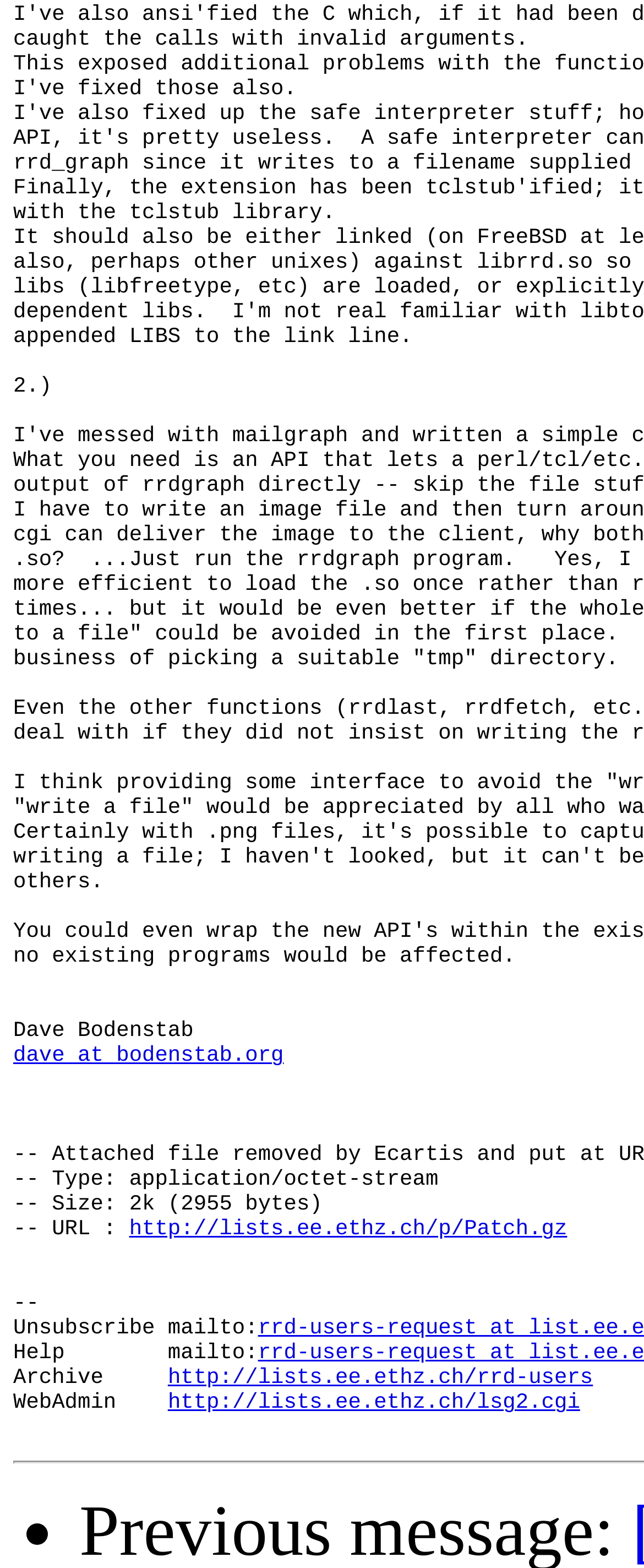From the given element description: "dave at bodenstab.org", find the bounding box for the UI element. Provide the coordinates as four float numbers between 0 and 1, in the order [left, top, right, bottom].

[0.021, 0.665, 0.442, 0.681]